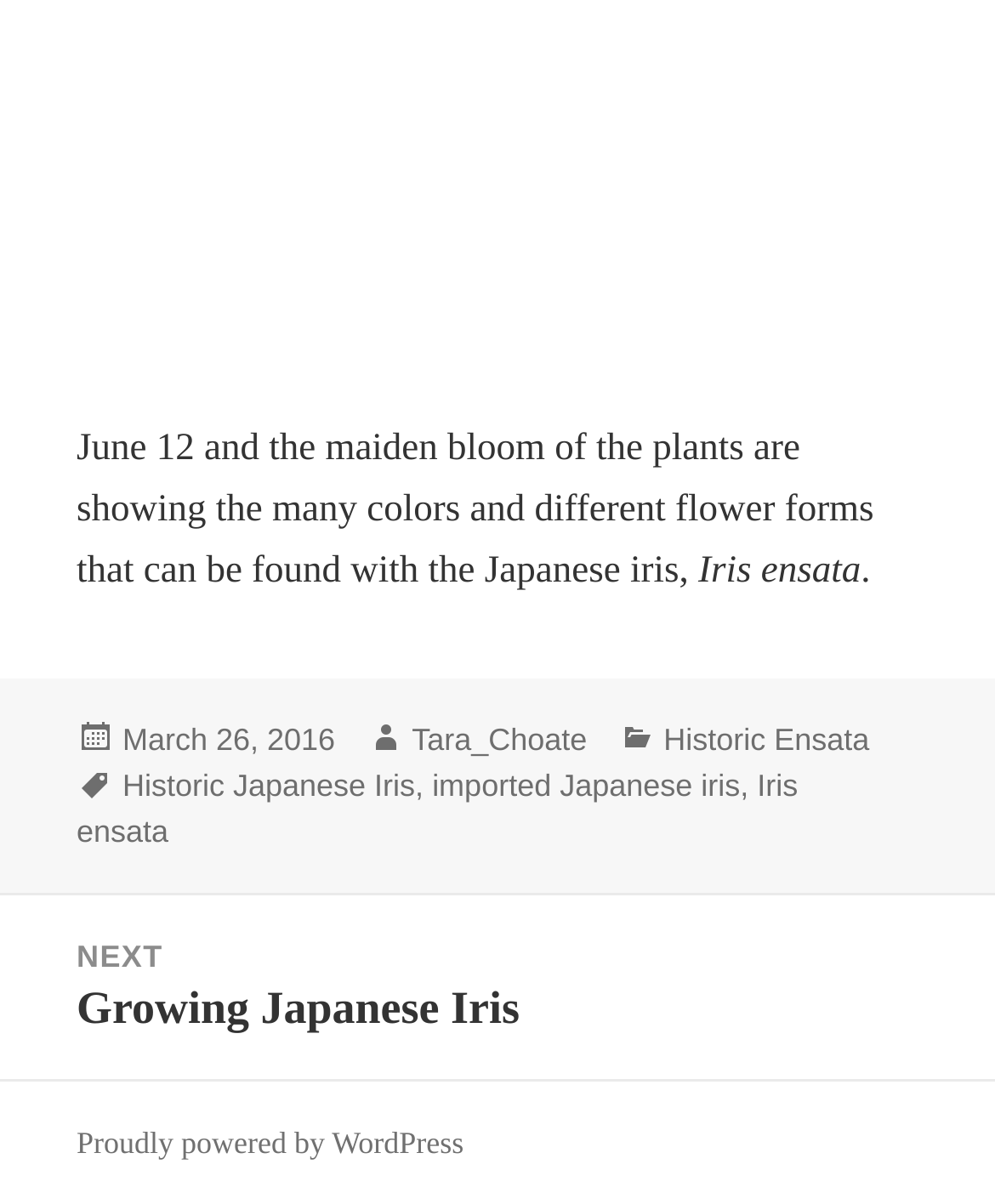Could you specify the bounding box coordinates for the clickable section to complete the following instruction: "View post details"?

[0.123, 0.6, 0.337, 0.631]